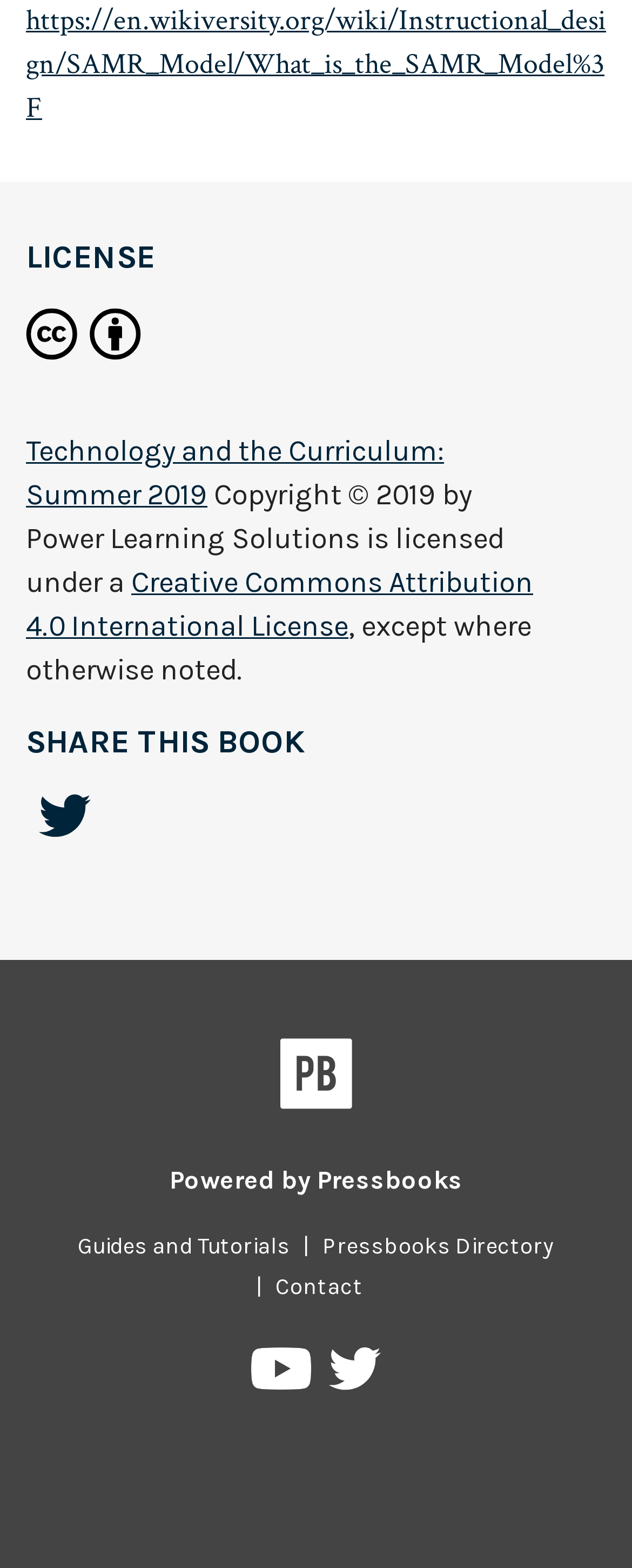Pinpoint the bounding box coordinates for the area that should be clicked to perform the following instruction: "Watch Pressbooks on YouTube".

[0.398, 0.86, 0.499, 0.896]